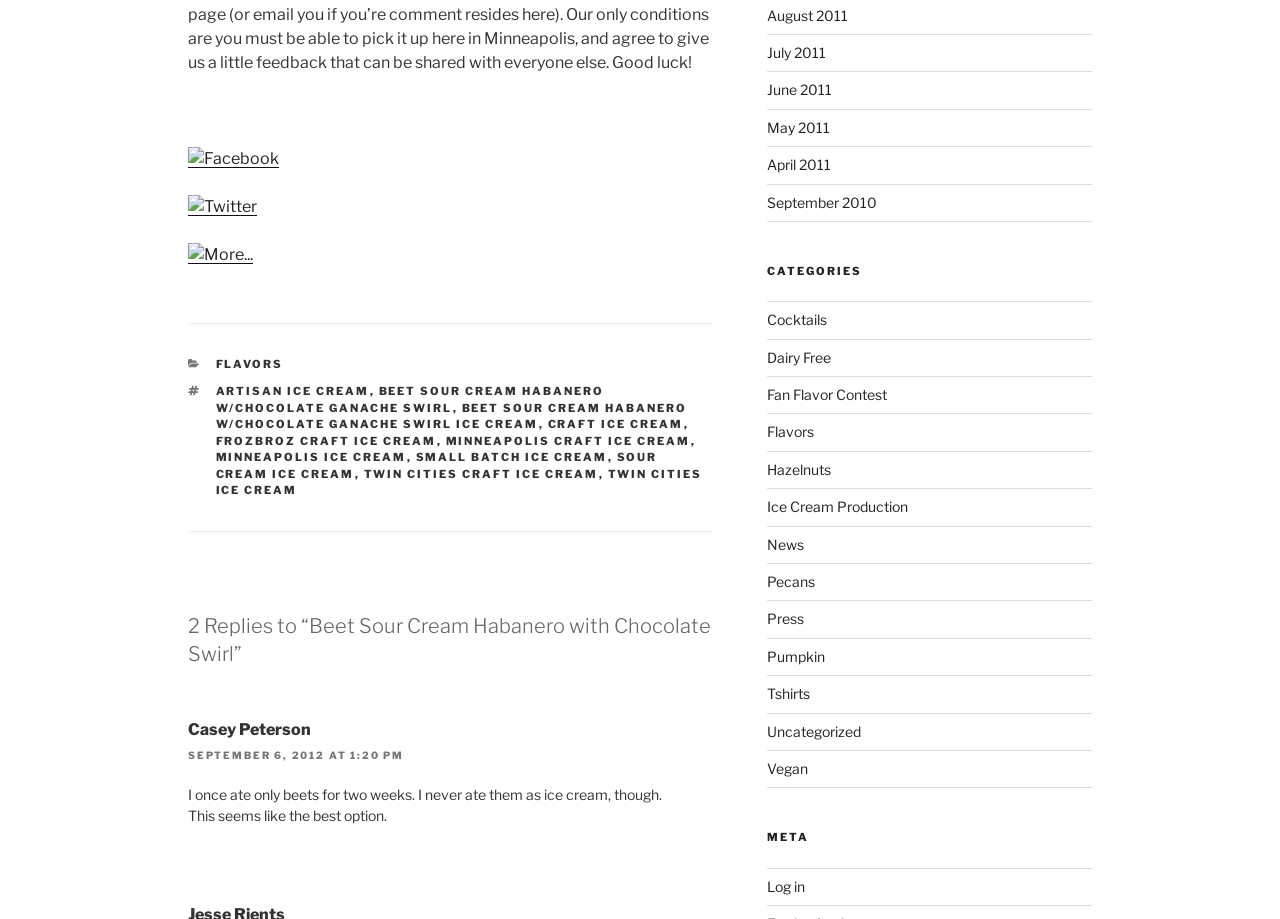How many categories are listed?
Please answer using one word or phrase, based on the screenshot.

14